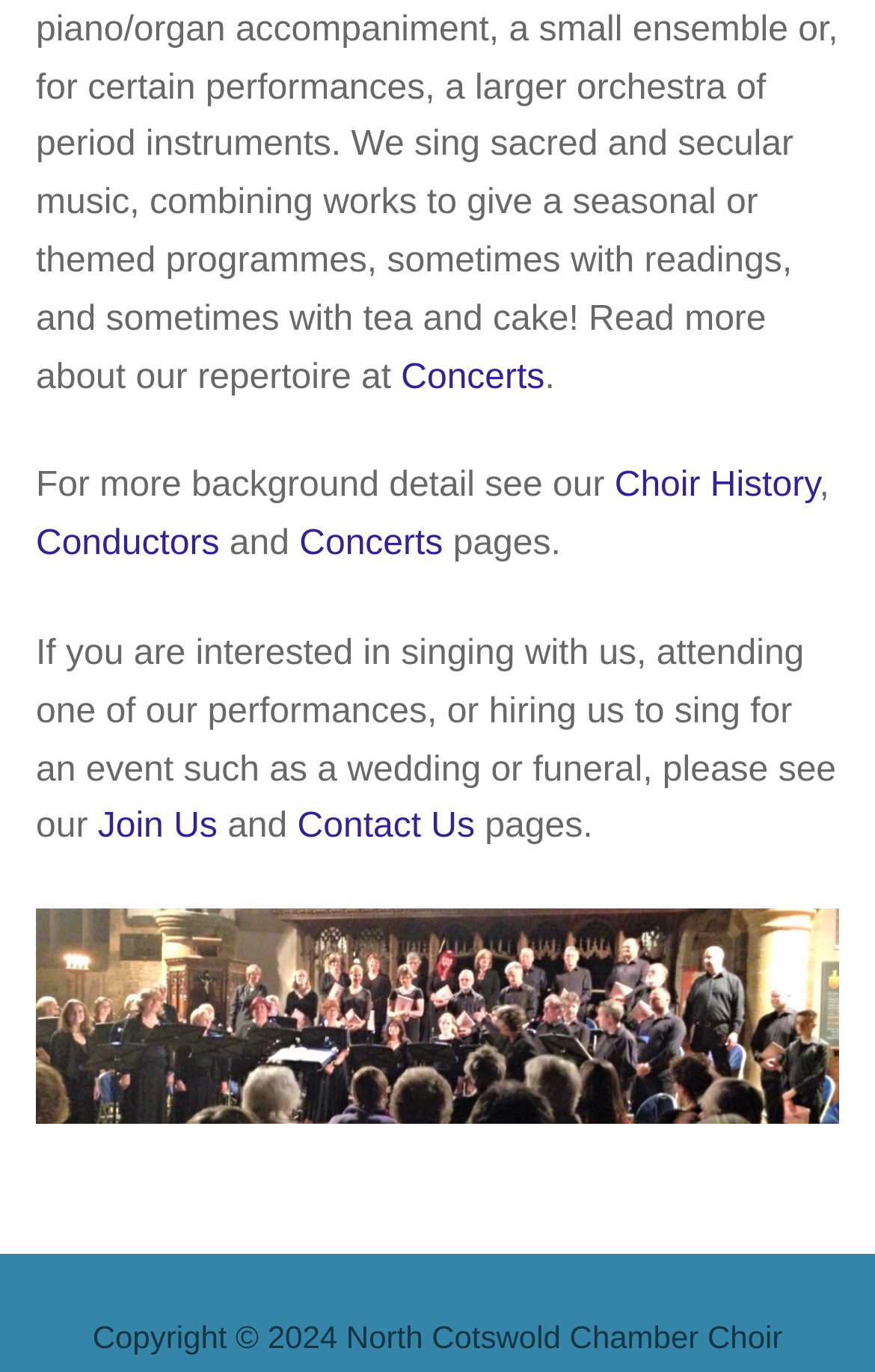What is the position of the figure element?
Please provide a comprehensive answer based on the information in the image.

The figure element is positioned at the bottom of the webpage, with a bounding box coordinate of [0.041, 0.662, 0.959, 0.82], indicating that it is located near the bottom of the page.